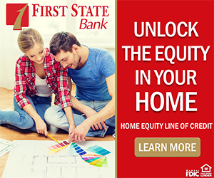What is the bold text on the right side?
Answer with a single word or phrase, using the screenshot for reference.

UNLOCK THE EQUITY IN YOUR HOME